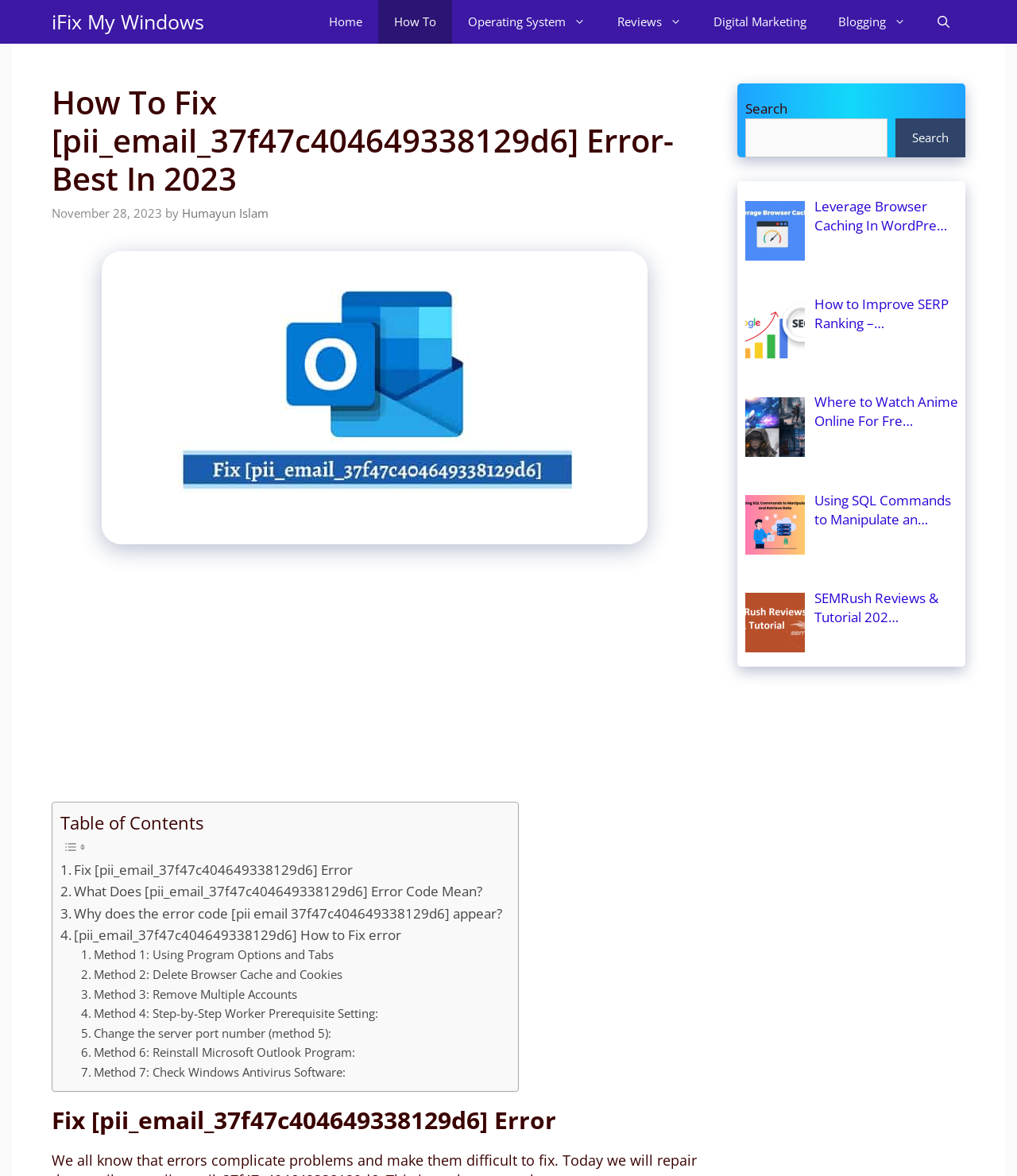Pinpoint the bounding box coordinates of the element that must be clicked to accomplish the following instruction: "Check the 'Table of Contents'". The coordinates should be in the format of four float numbers between 0 and 1, i.e., [left, top, right, bottom].

[0.059, 0.69, 0.2, 0.709]